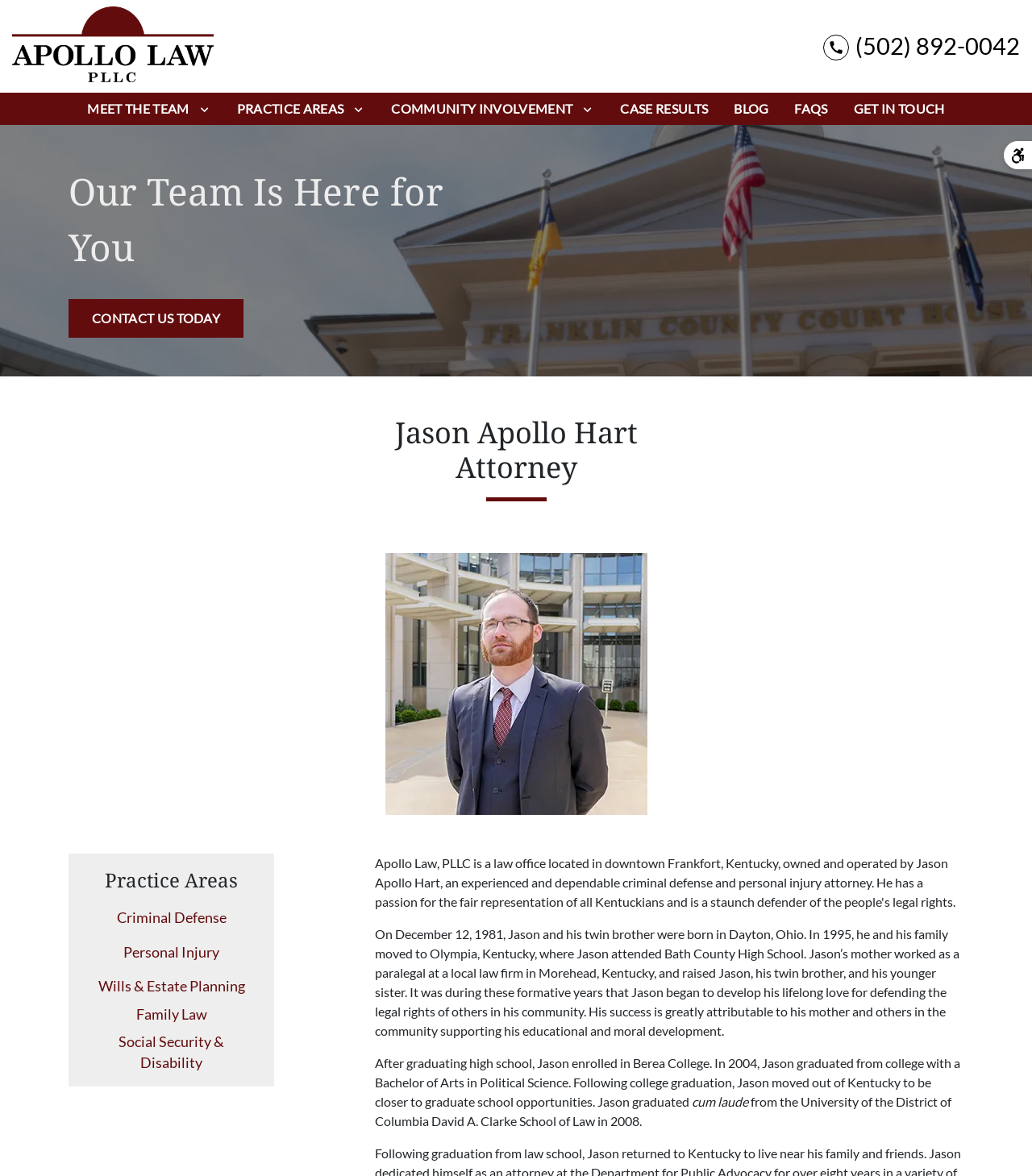Please provide the bounding box coordinates in the format (top-left x, top-left y, bottom-right x, bottom-right y). Remember, all values are floating point numbers between 0 and 1. What is the bounding box coordinate of the region described as: parent_node: PRACTICE AREAS aria-label="Toggle Dropdown"

[0.337, 0.084, 0.358, 0.101]